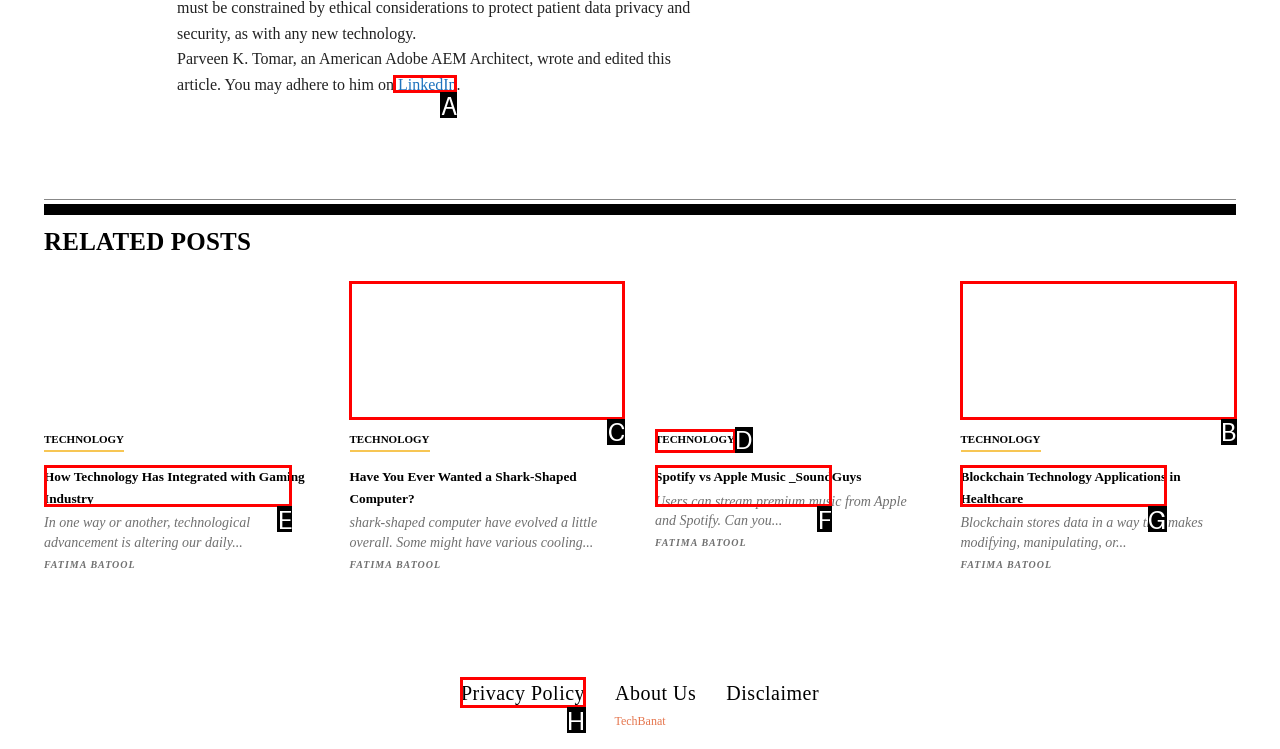Point out the HTML element I should click to achieve the following task: Visit the page about Shark-Shaped Computer Provide the letter of the selected option from the choices.

C